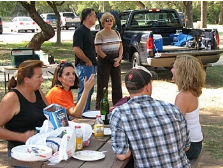What is the atmosphere of the gathering?
Ensure your answer is thorough and detailed.

The image depicts a relaxed setting with people laughing, sharing stories, and enjoying each other's company, which suggests a casual and friendly atmosphere. The presence of a parked pickup truck and people standing near it also contributes to this impression.